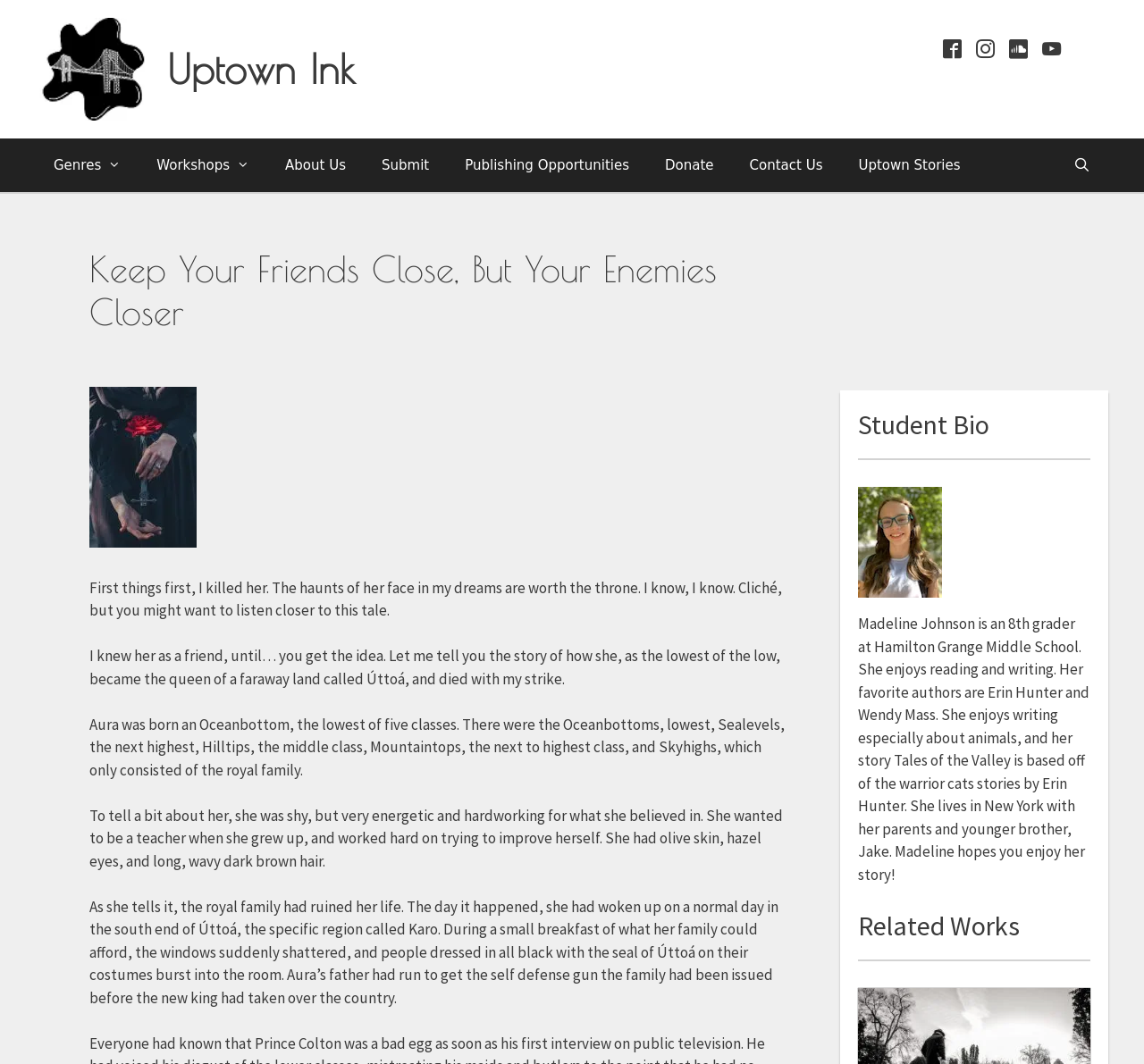Provide a one-word or brief phrase answer to the question:
What is the name of the main character in the story?

Aura